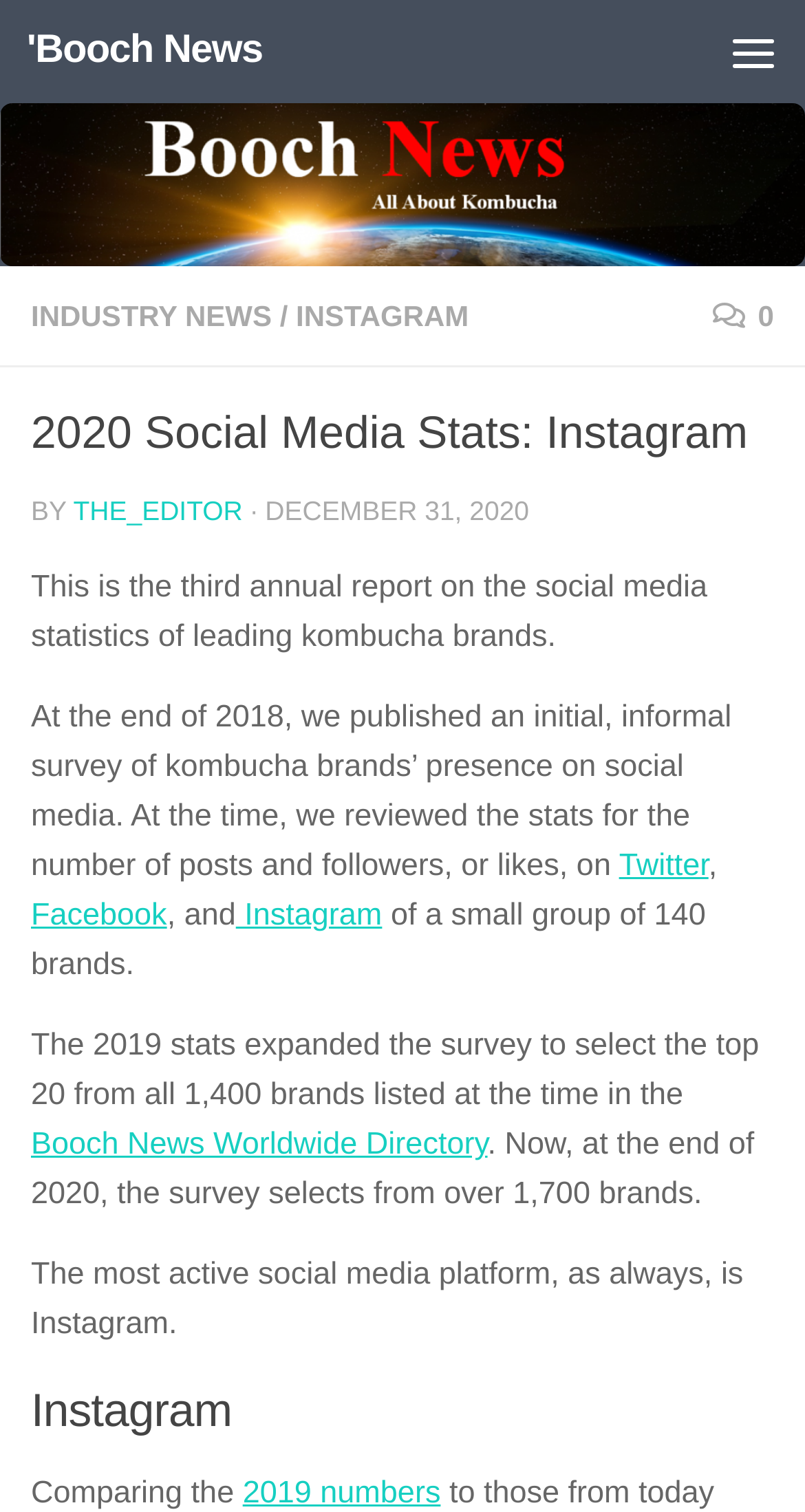Answer the question below with a single word or a brief phrase: 
What is the most active social media platform?

Instagram